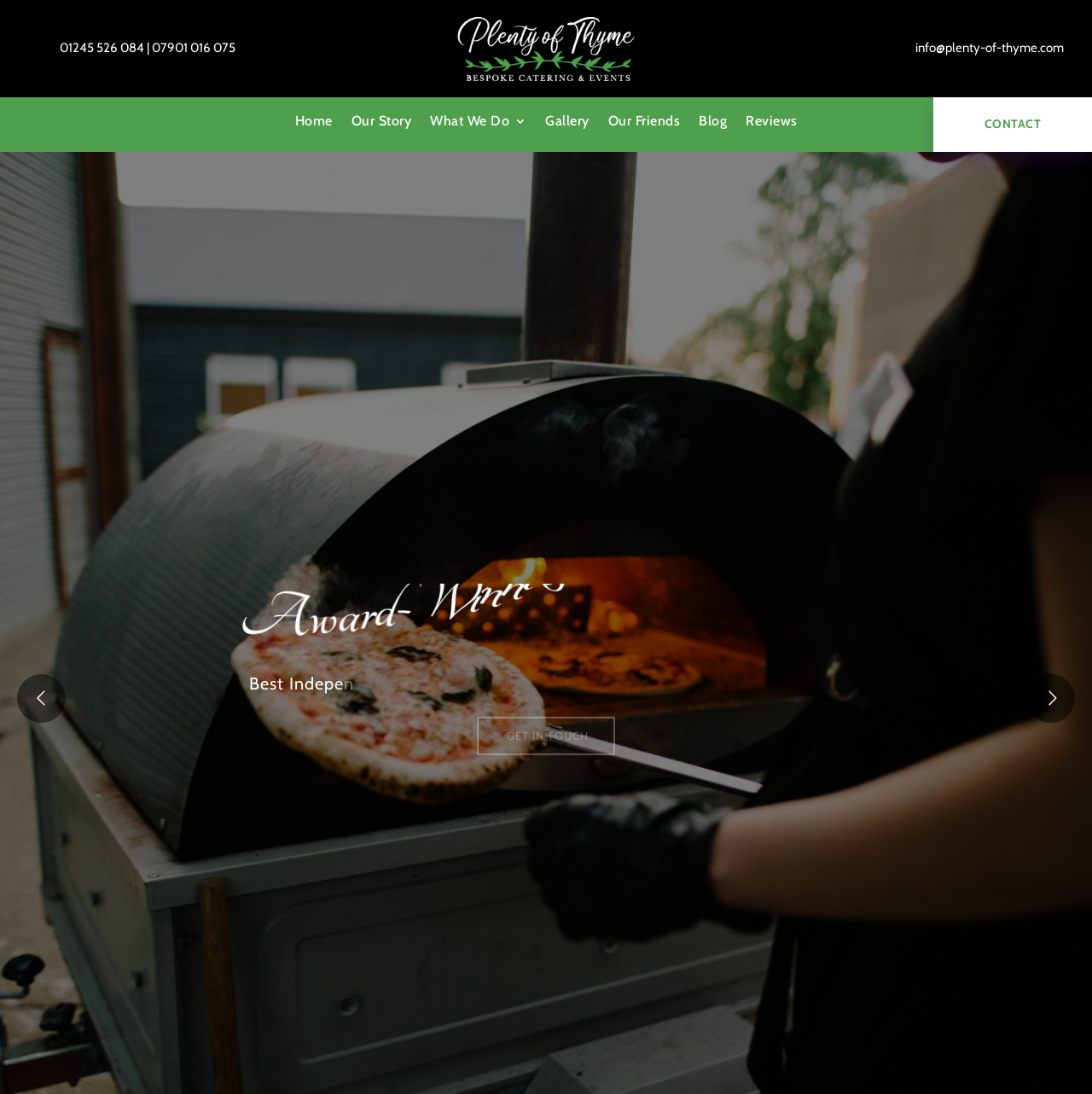Examine the image and give a thorough answer to the following question:
What type of service does Plenty Of Thyme provide?

Based on the webpage, I can see that Plenty Of Thyme is an award-winning catering service, and the webpage provides information about their services, including a gallery and reviews. The presence of links such as 'What We Do' and 'Gallery' suggests that they provide catering services for events and weddings.